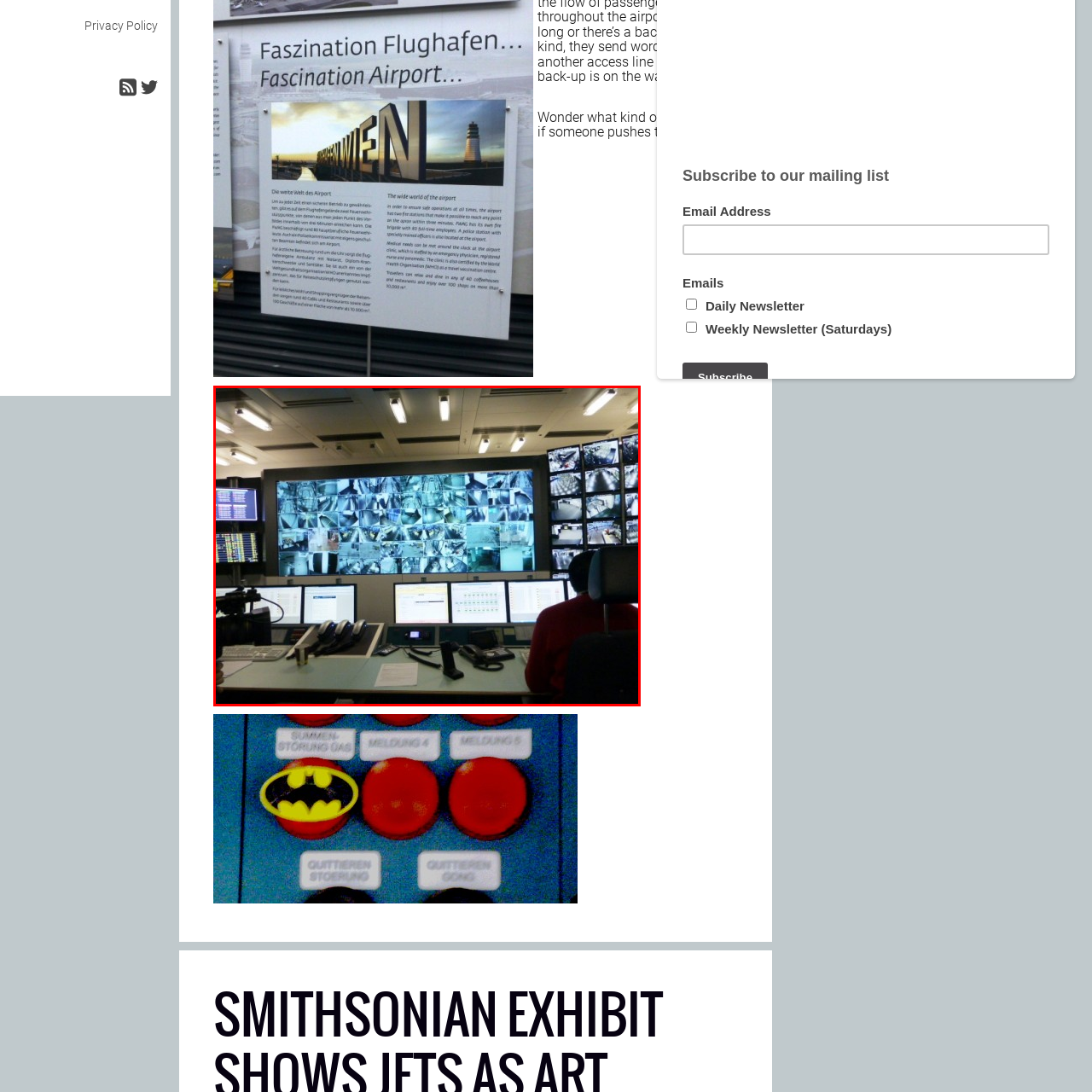View the image within the red box and answer the following question with a concise word or phrase:
What is the lighting in the room like?

Bright